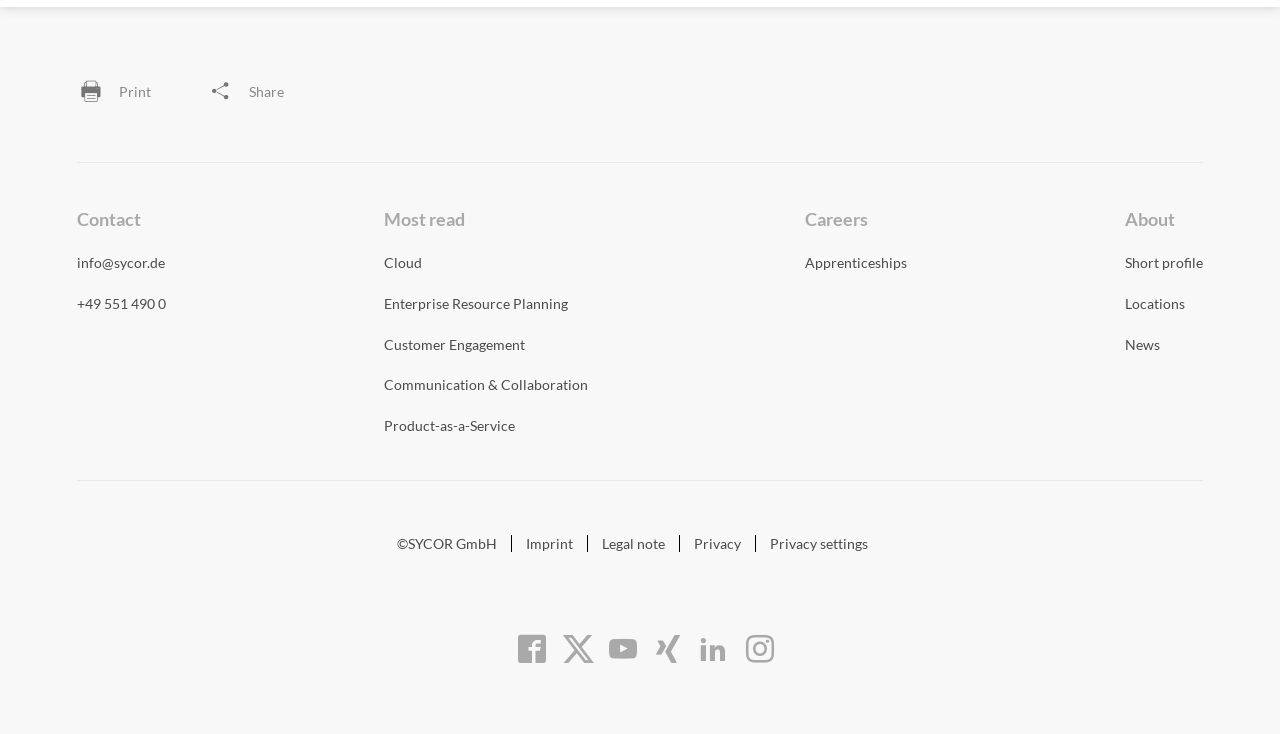Use the information in the screenshot to answer the question comprehensively: How many horizontal separators are there?

There are 2 horizontal separators because there are 2 separator elements with orientation: horizontal, and they are likely to be used to separate different sections of the webpage.